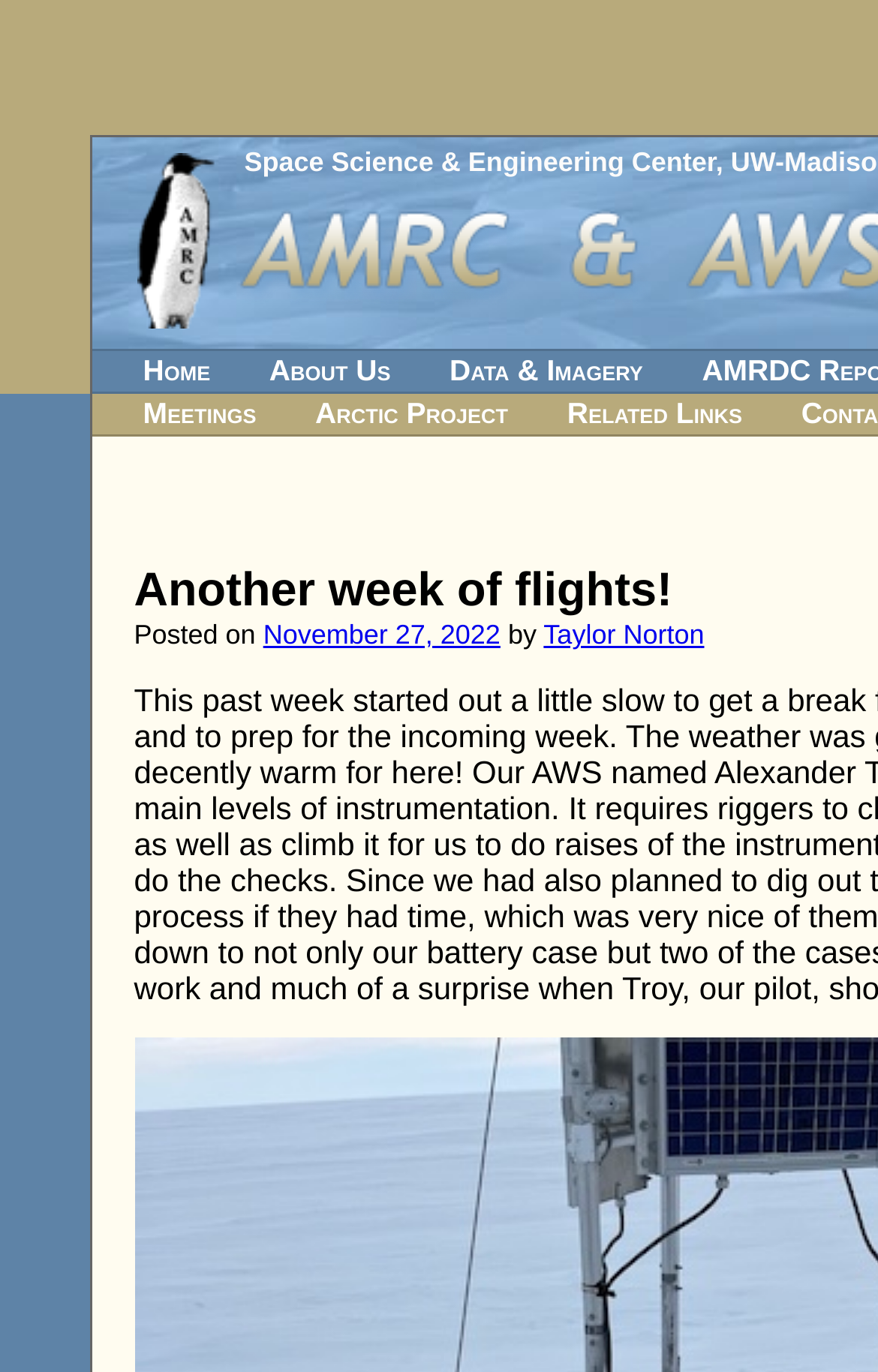Find and specify the bounding box coordinates that correspond to the clickable region for the instruction: "view Taylor Norton's profile".

[0.619, 0.451, 0.802, 0.474]